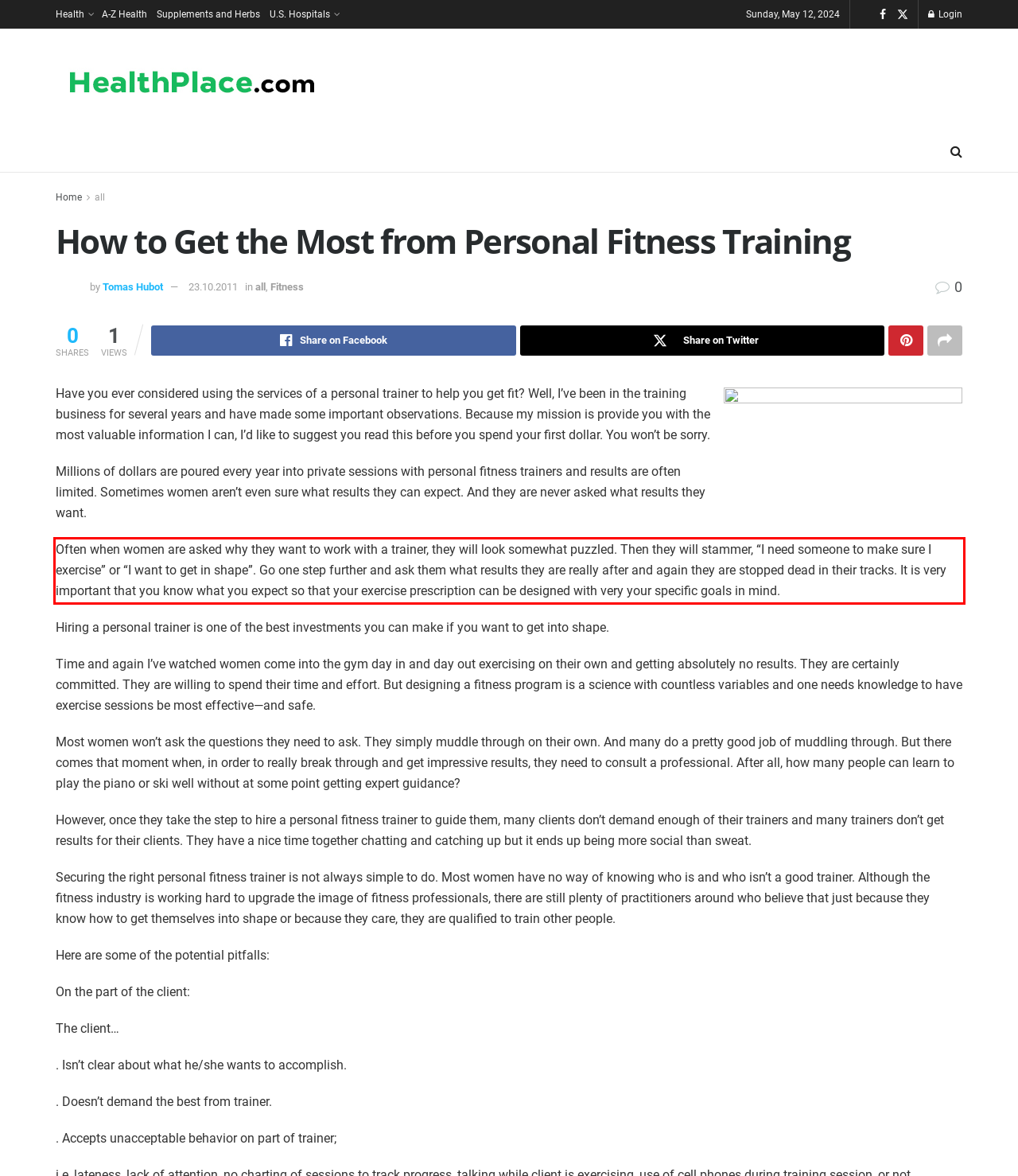You have a screenshot of a webpage with a red bounding box. Identify and extract the text content located inside the red bounding box.

Often when women are asked why they want to work with a trainer, they will look somewhat puzzled. Then they will stammer, “I need someone to make sure I exercise” or “I want to get in shape”. Go one step further and ask them what results they are really after and again they are stopped dead in their tracks. It is very important that you know what you expect so that your exercise prescription can be designed with very your specific goals in mind.